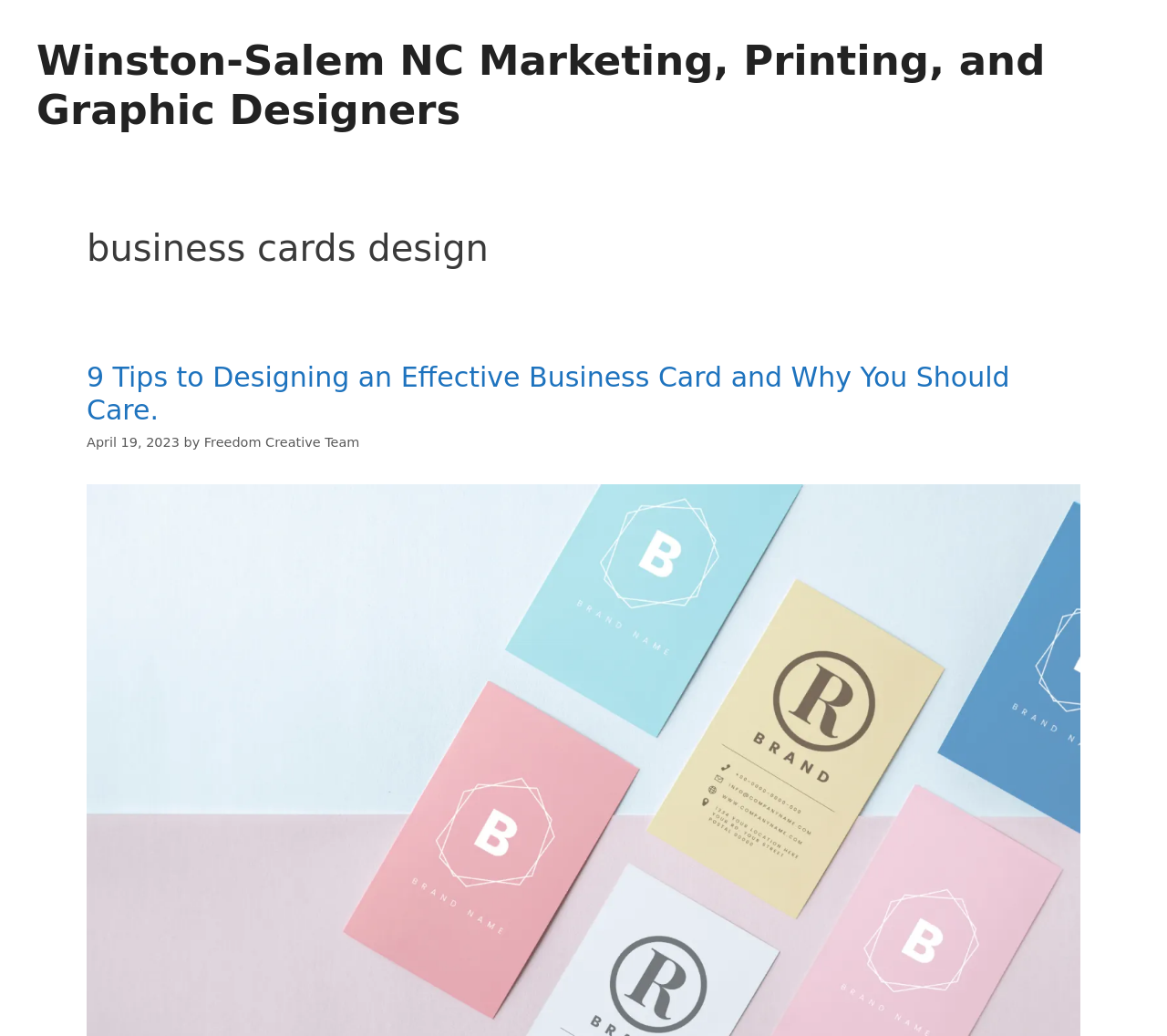Respond with a single word or phrase to the following question:
When was the article published?

April 19, 2023